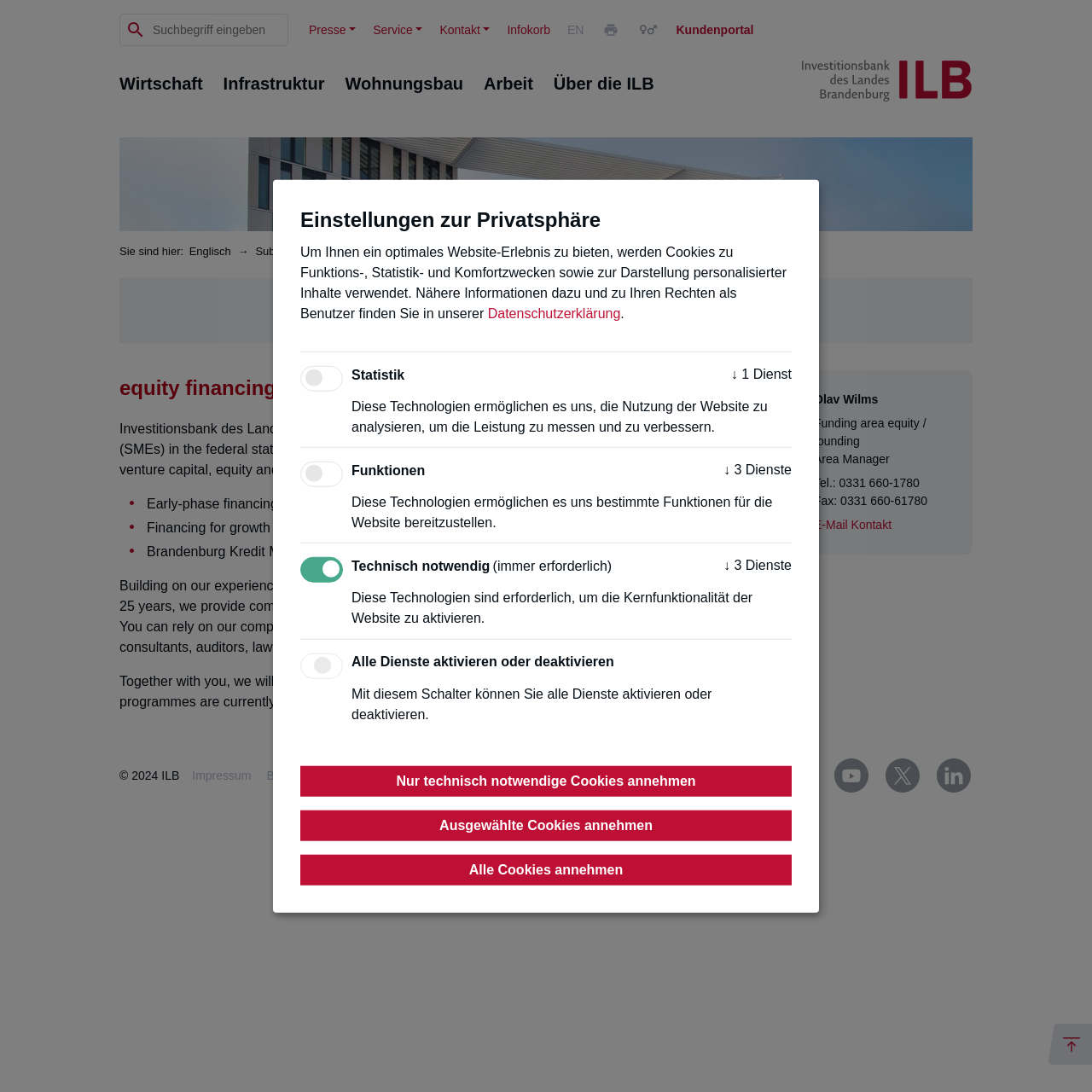Show me the bounding box coordinates of the clickable region to achieve the task as per the instruction: "Learn about equity financing".

[0.109, 0.339, 0.631, 0.384]